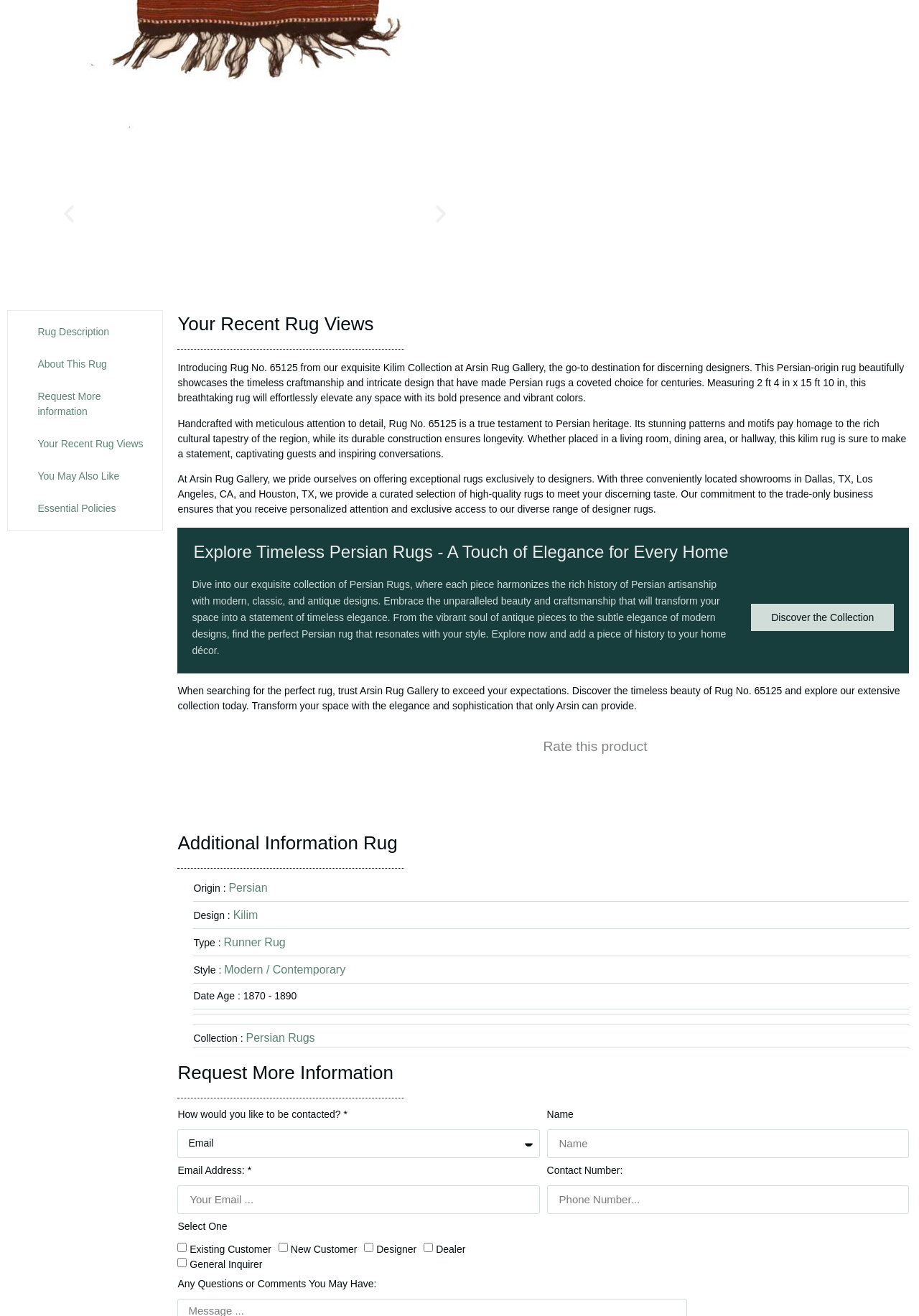Locate the bounding box coordinates of the clickable part needed for the task: "Request more information about the rug".

[0.023, 0.296, 0.162, 0.319]